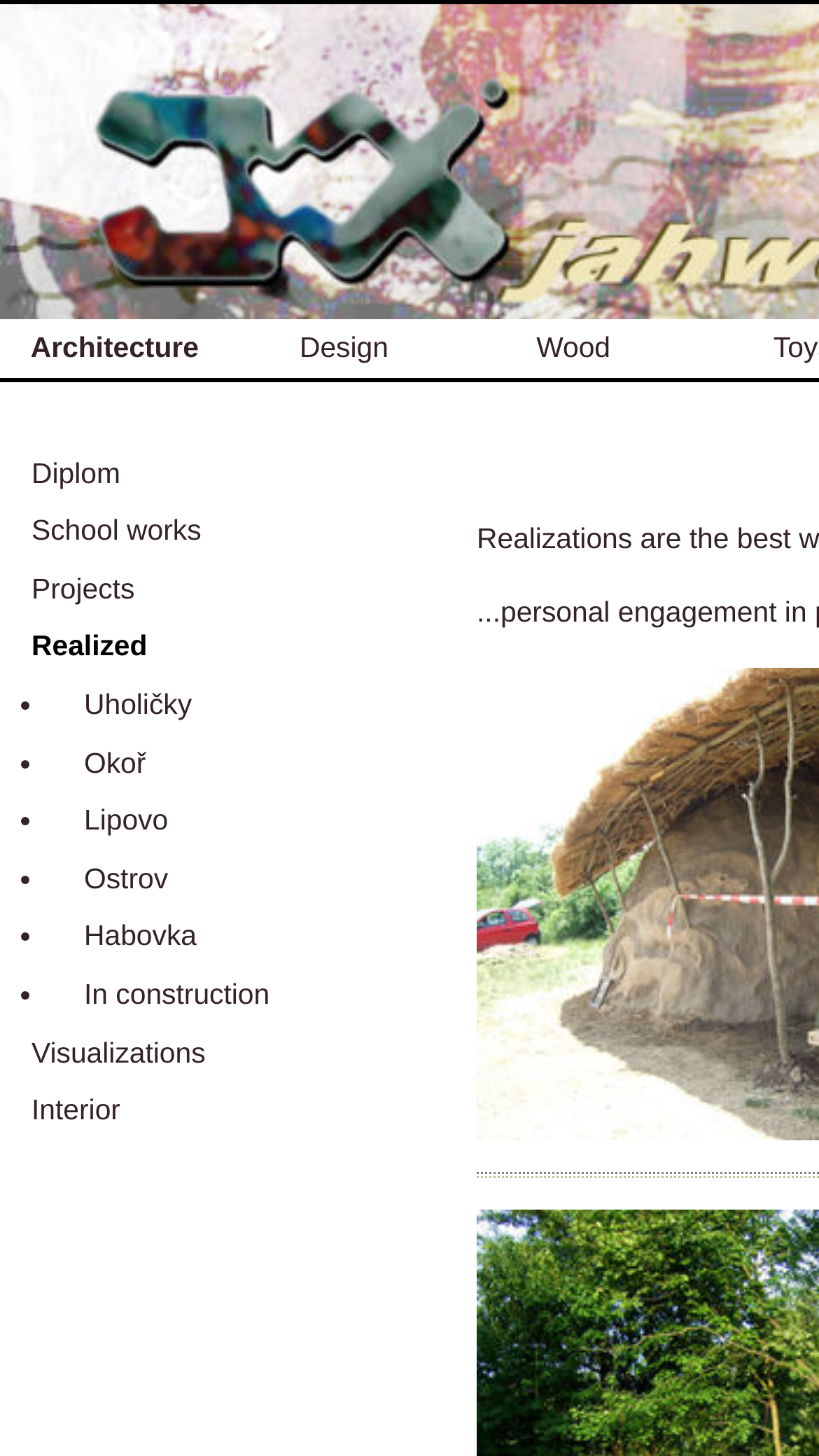Can you find the bounding box coordinates of the area I should click to execute the following instruction: "view Architecture"?

[0.0, 0.219, 0.28, 0.259]